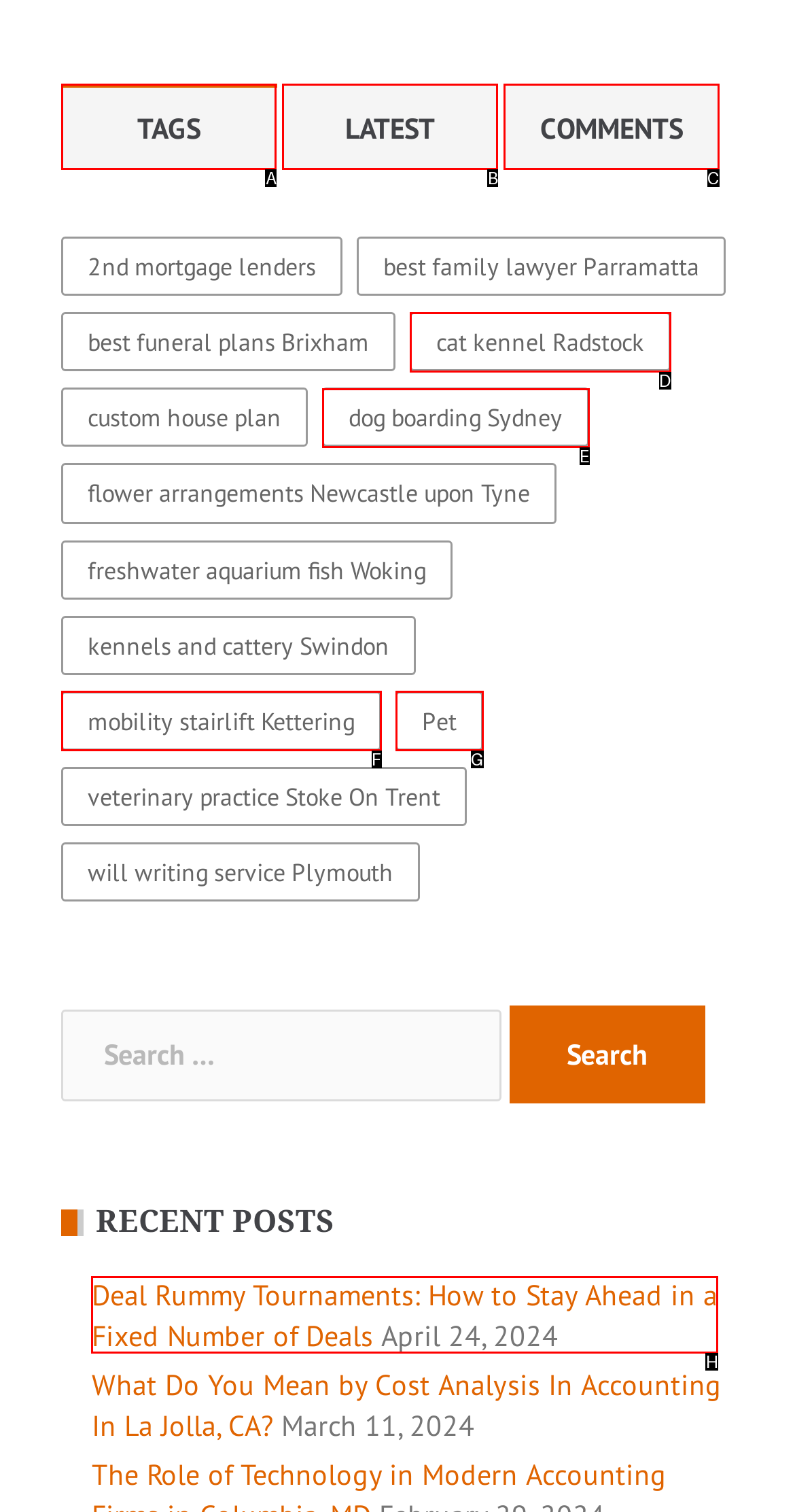Select the appropriate HTML element to click for the following task: View the post 'Deal Rummy Tournaments: How to Stay Ahead in a Fixed Number of Deals'
Answer with the letter of the selected option from the given choices directly.

H